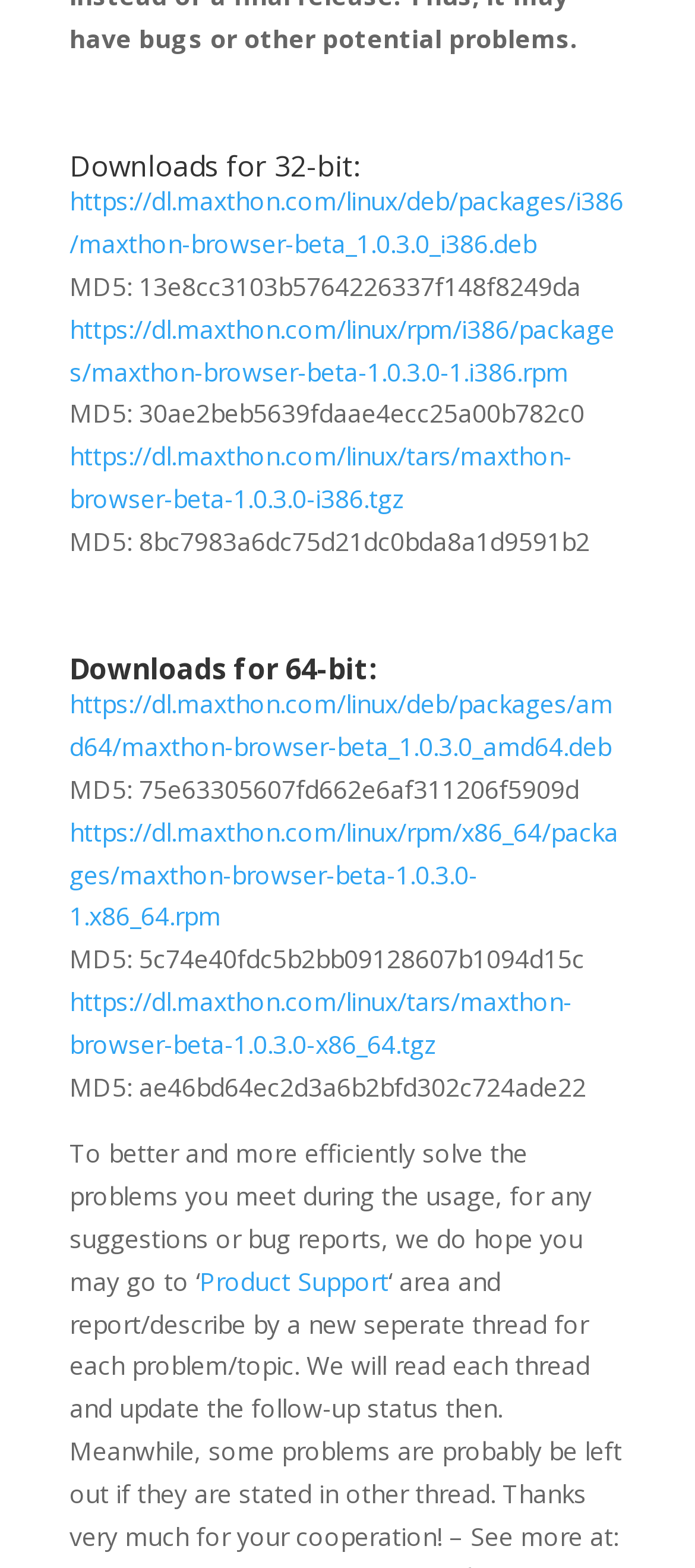Use one word or a short phrase to answer the question provided: 
Where can users go for product support?

Product Support